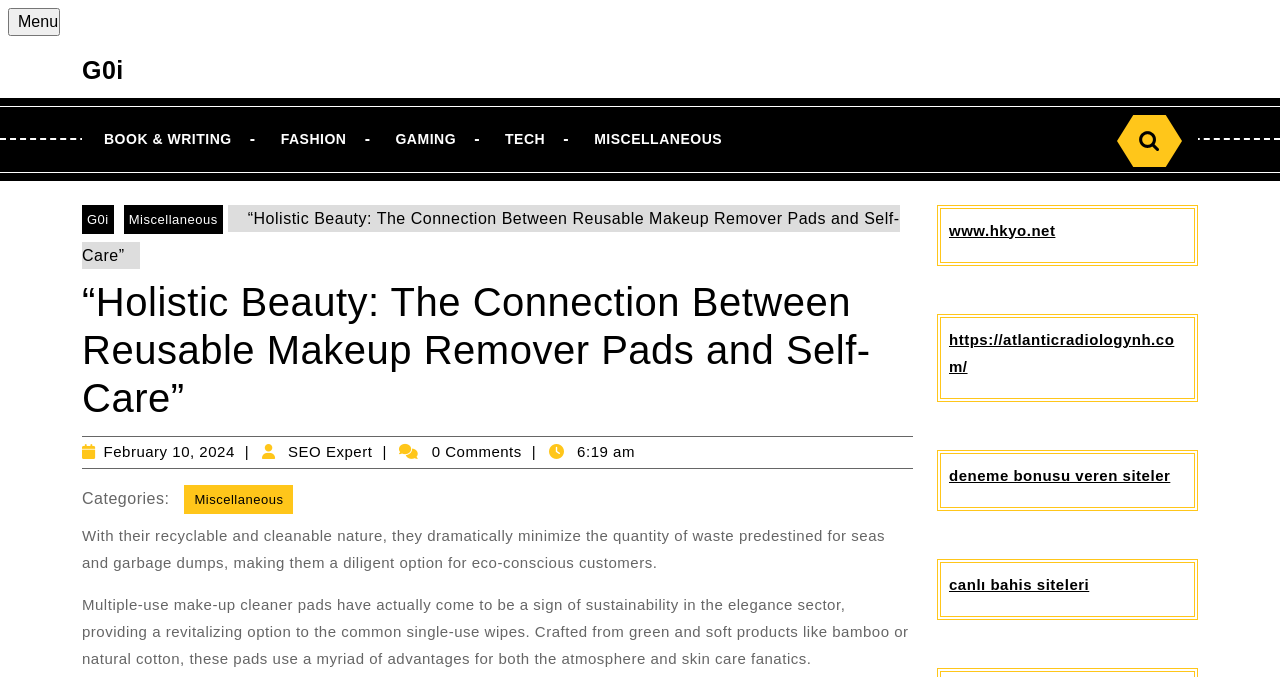Identify the bounding box coordinates of the part that should be clicked to carry out this instruction: "Click on the 'BOOK & WRITING' link".

[0.064, 0.157, 0.198, 0.253]